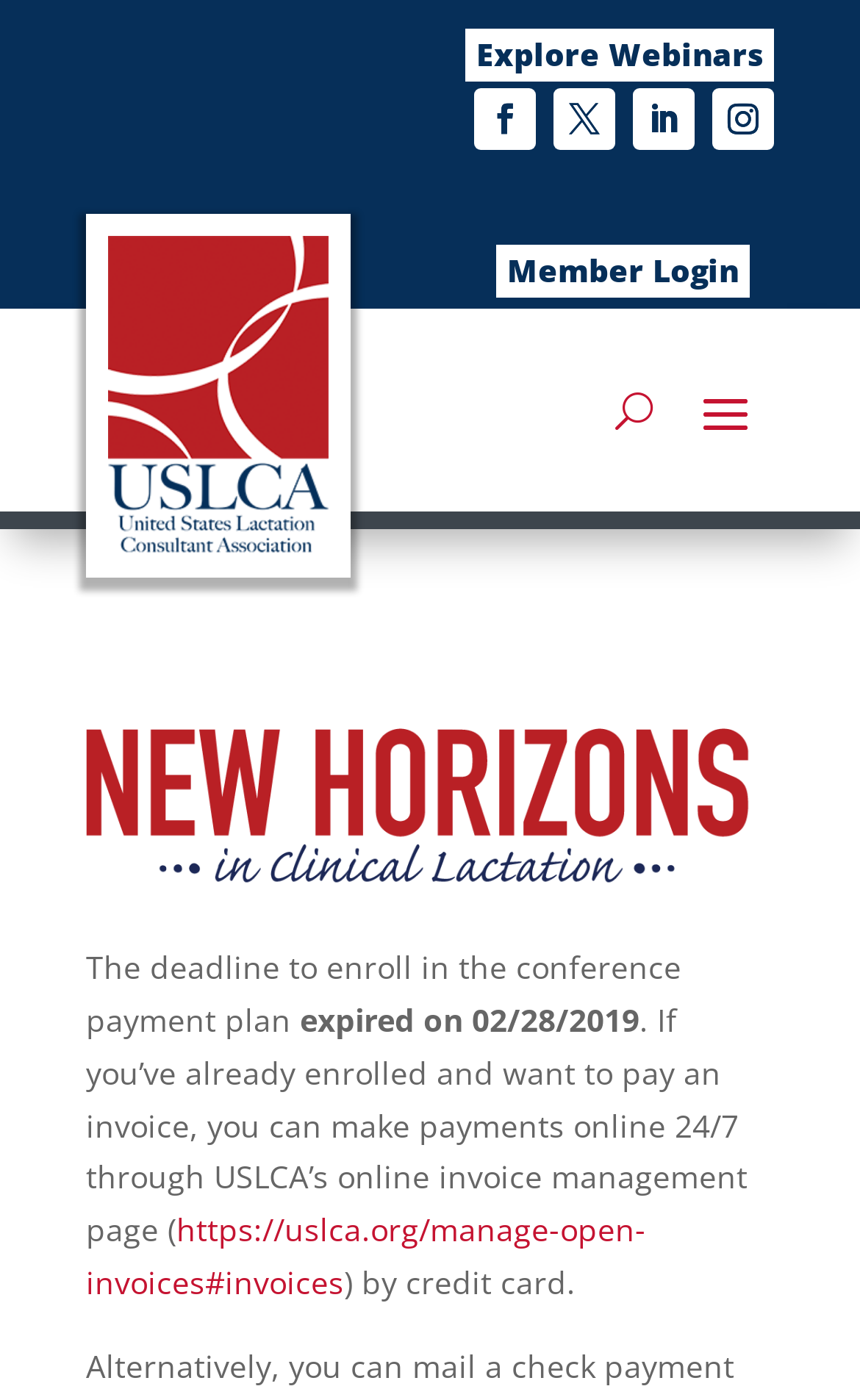Is the conference payment plan still available?
Provide a thorough and detailed answer to the question.

I found the answer by reading the static text on the webpage, which states 'The deadline to enroll in the conference payment plan expired on 02/28/2019', indicating that the plan is no longer available.